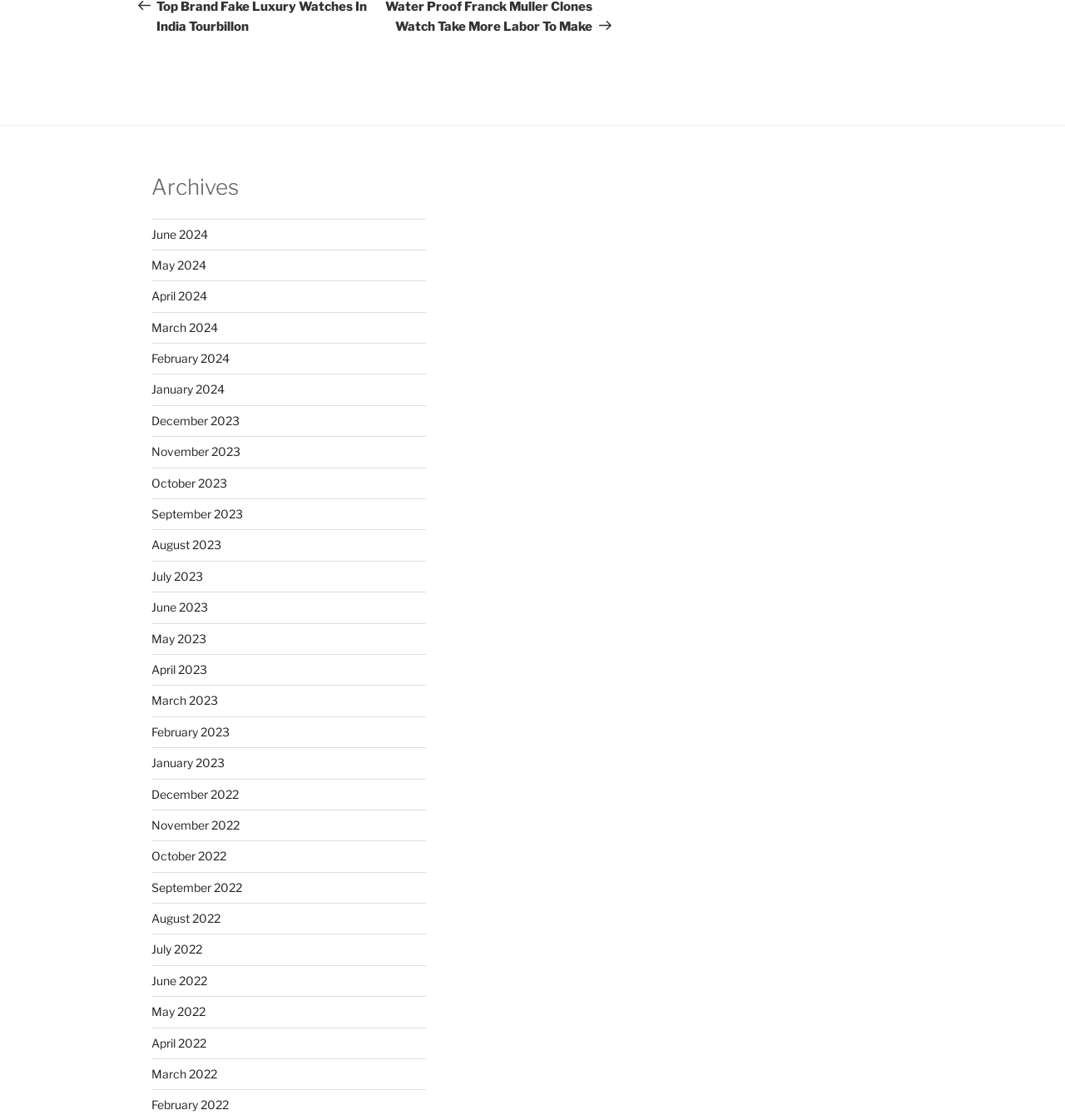How many months are listed in the year 2023?
Examine the image and give a concise answer in one word or a short phrase.

12